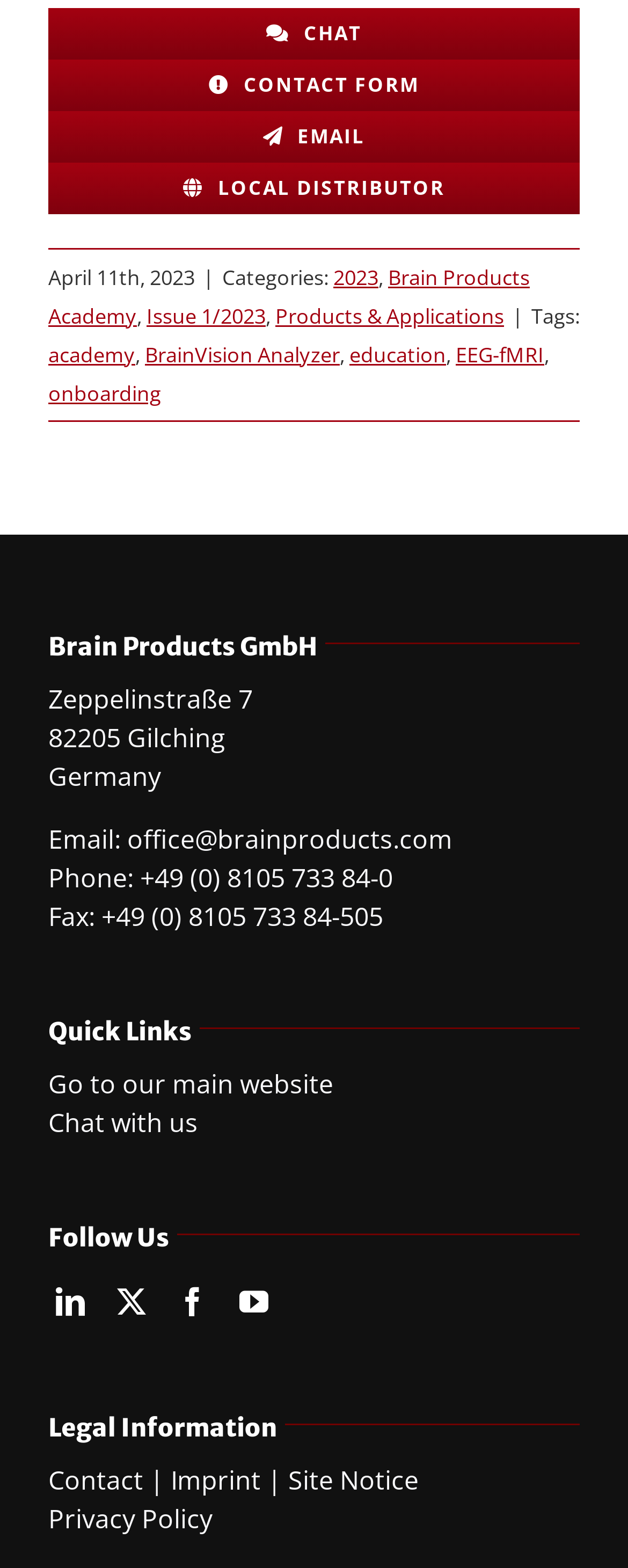Given the element description, predict the bounding box coordinates in the format (top-left x, top-left y, bottom-right x, bottom-right y), using floating point numbers between 0 and 1: BrainVision Analyzer

[0.231, 0.216, 0.541, 0.235]